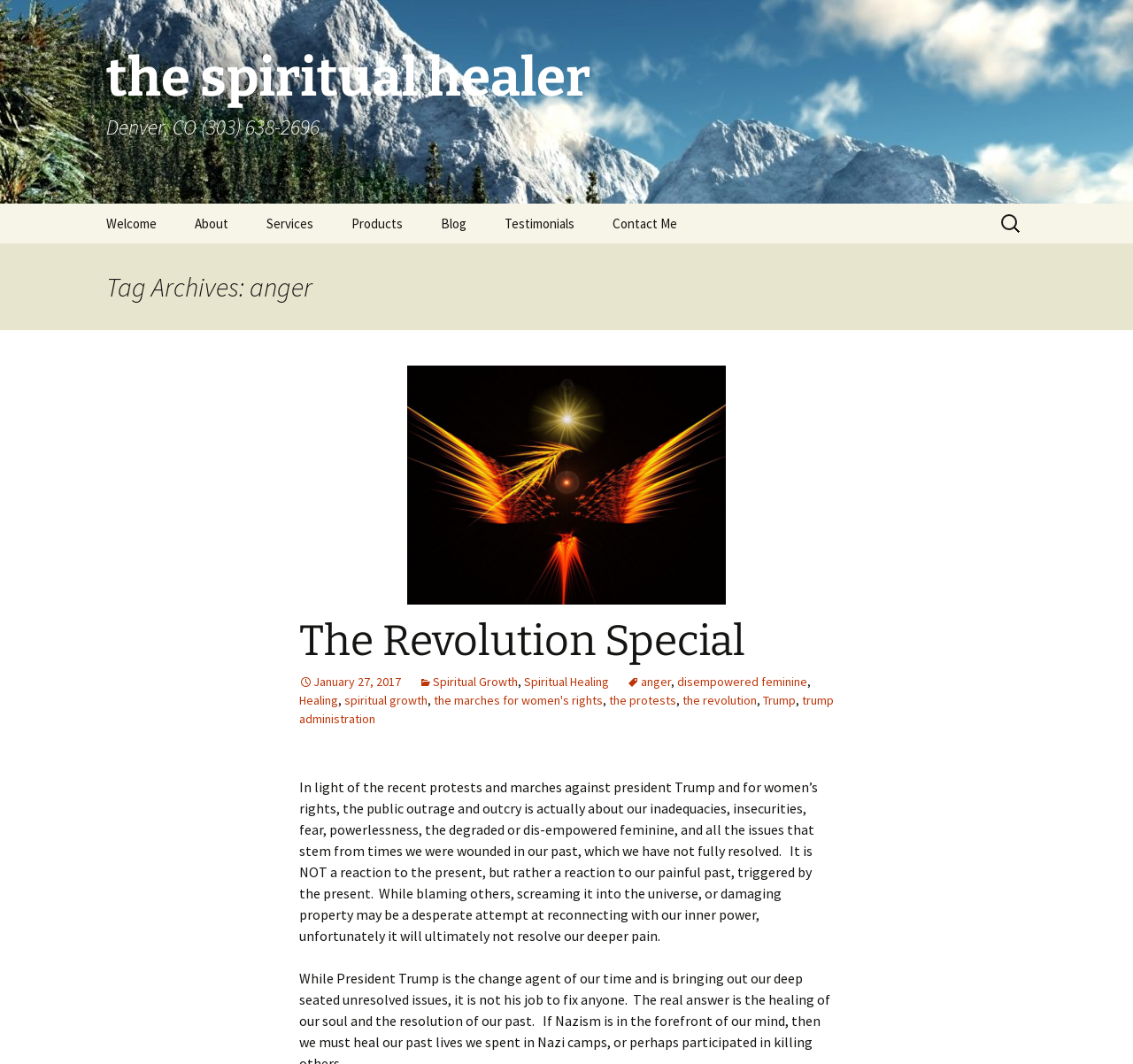Please determine the bounding box coordinates of the area that needs to be clicked to complete this task: 'Go to the spiritual healer homepage'. The coordinates must be four float numbers between 0 and 1, formatted as [left, top, right, bottom].

[0.078, 0.0, 0.922, 0.191]